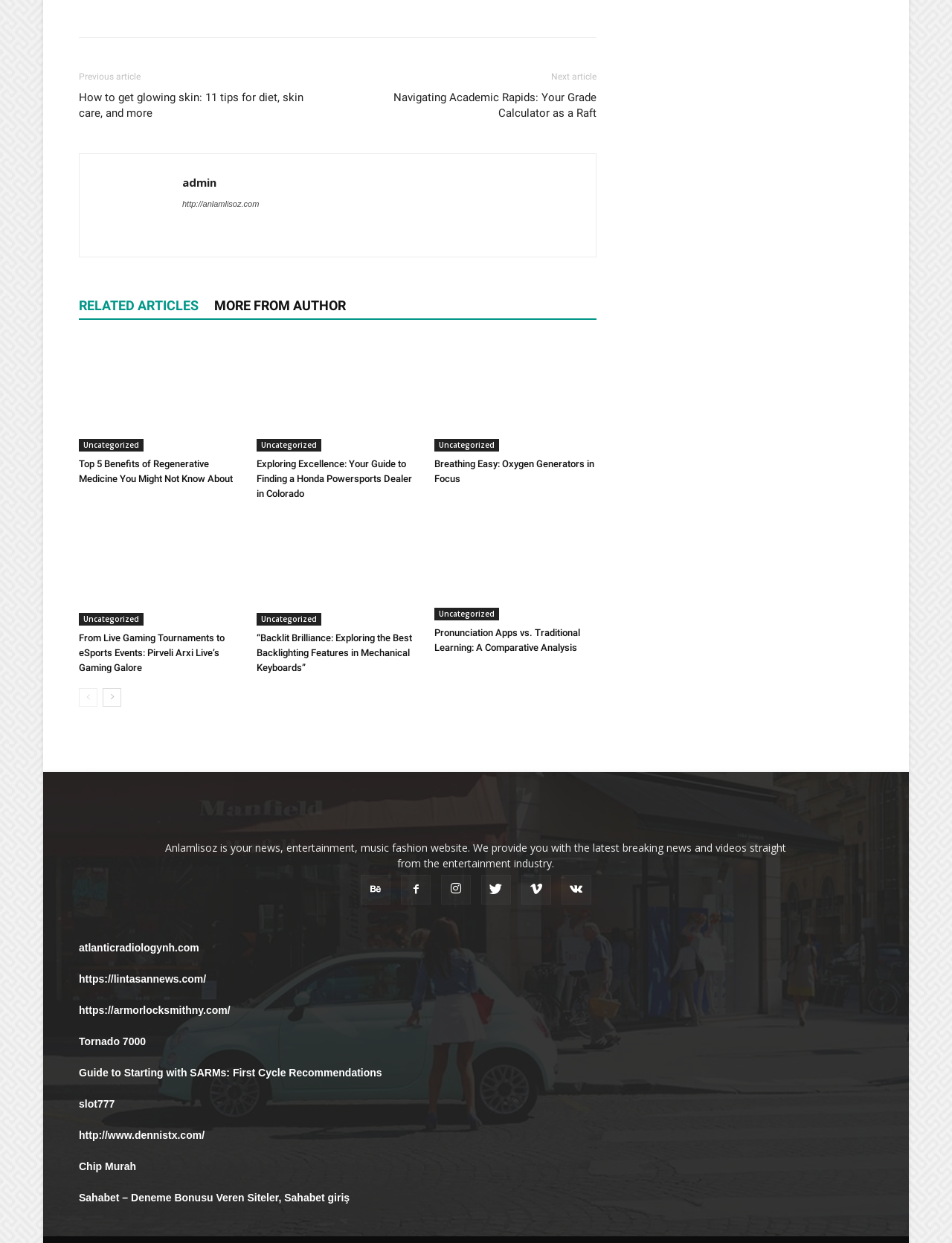Specify the bounding box coordinates (top-left x, top-left y, bottom-right x, bottom-right y) of the UI element in the screenshot that matches this description: MORE FROM AUTHOR

[0.225, 0.236, 0.38, 0.256]